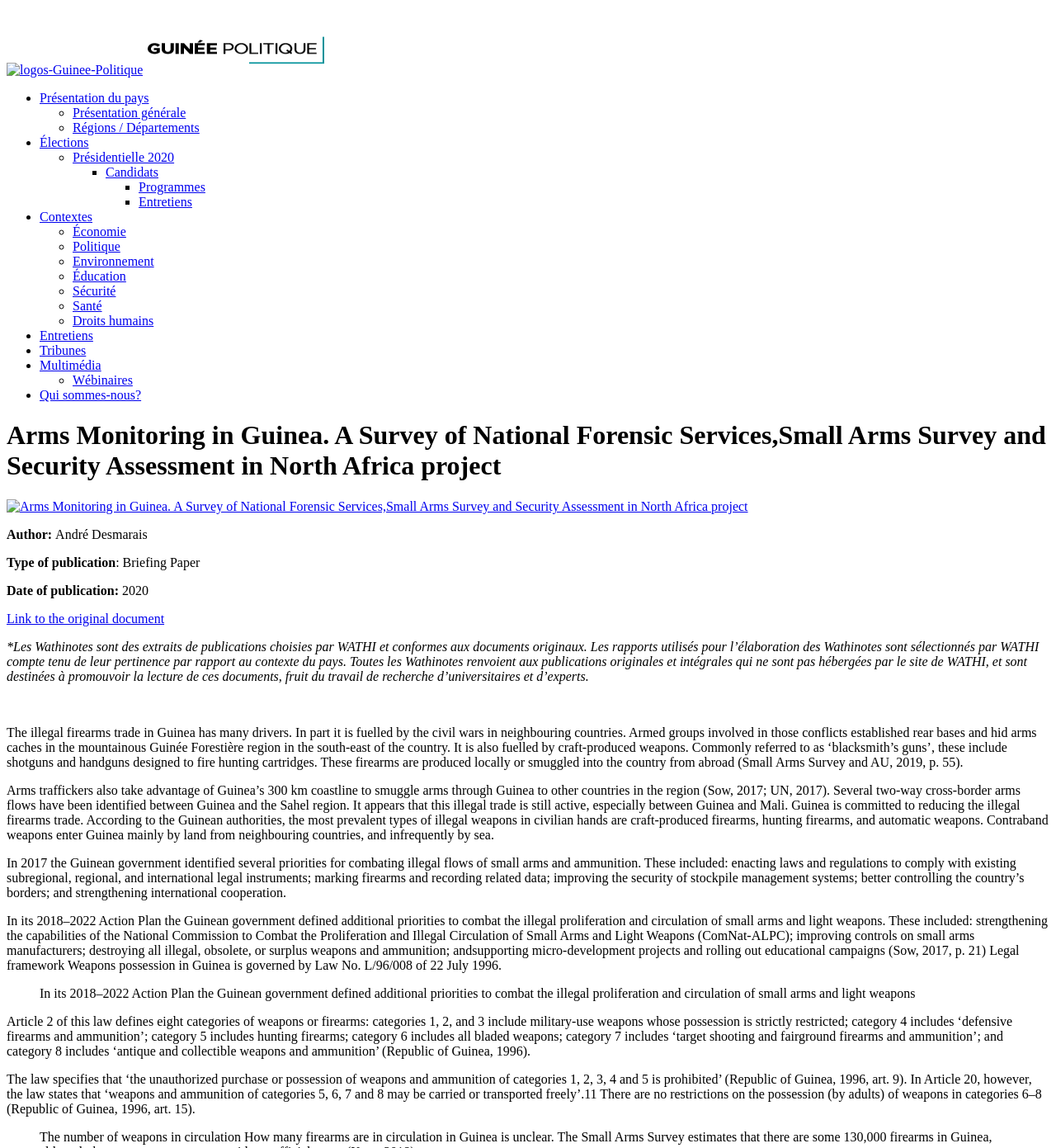Can you specify the bounding box coordinates for the region that should be clicked to fulfill this instruction: "Click the link 'Link to the original document'".

[0.006, 0.533, 0.156, 0.545]